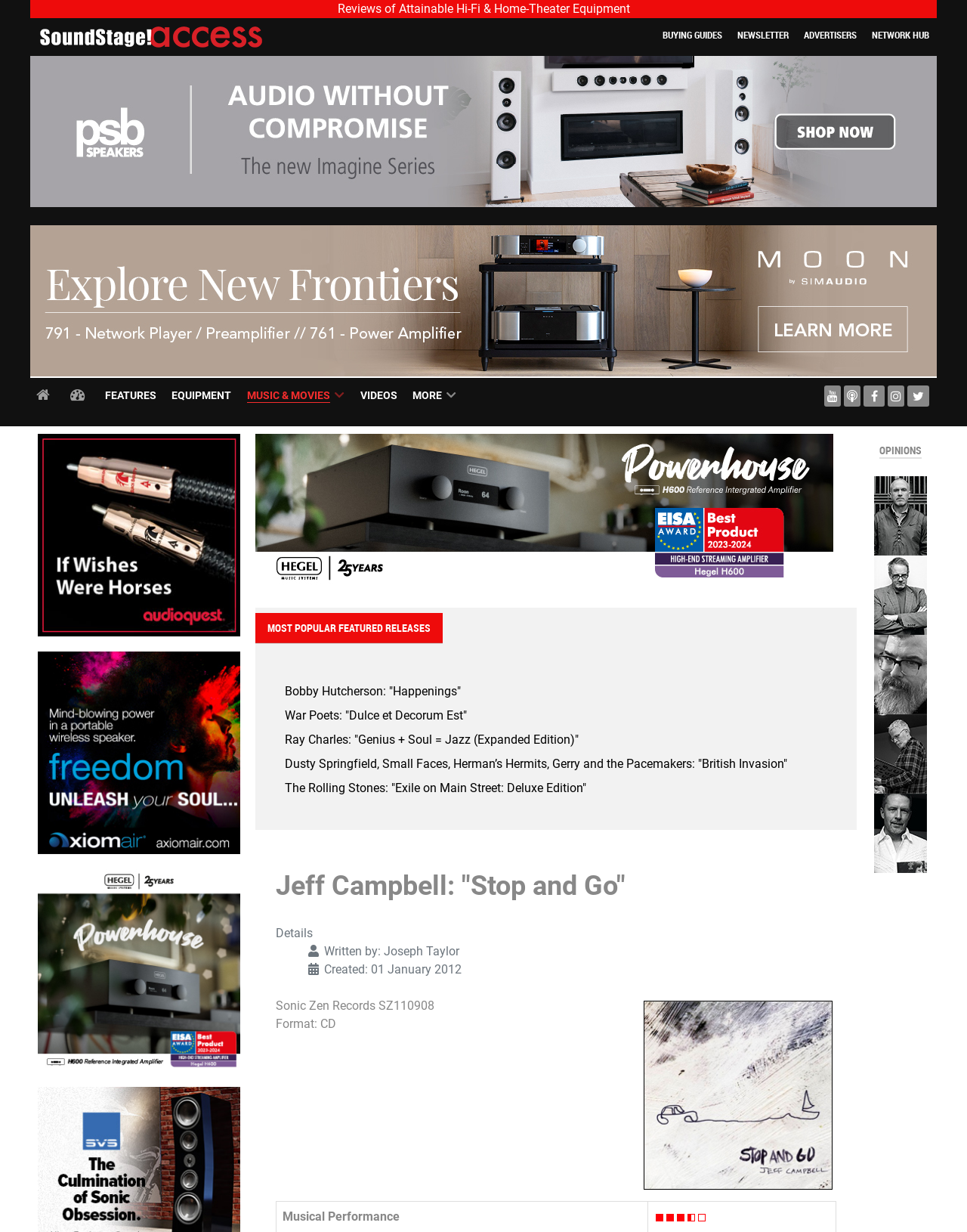Determine the bounding box coordinates of the clickable region to follow the instruction: "Read the company's mission".

None